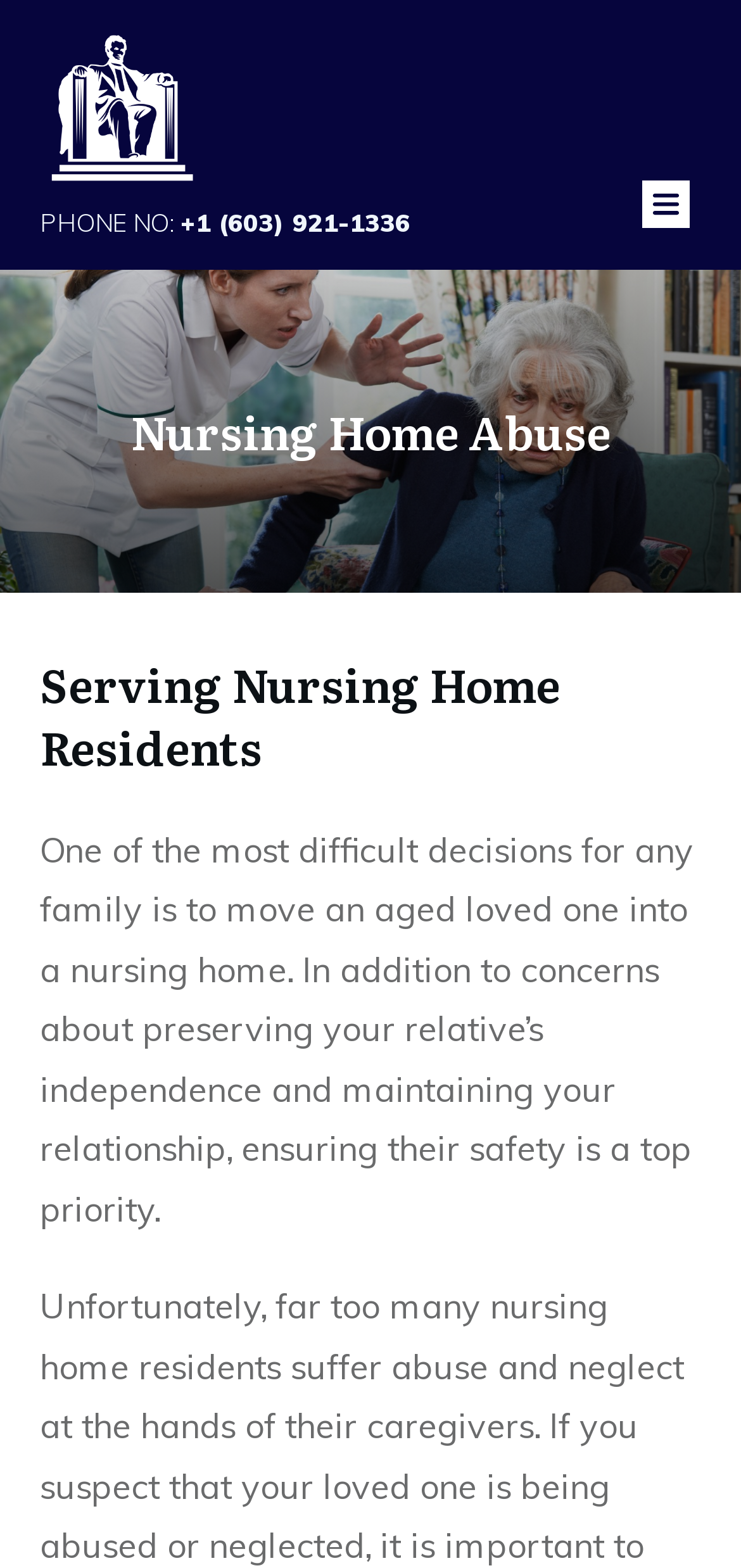Is there an image on the webpage?
Please provide a single word or phrase based on the screenshot.

yes